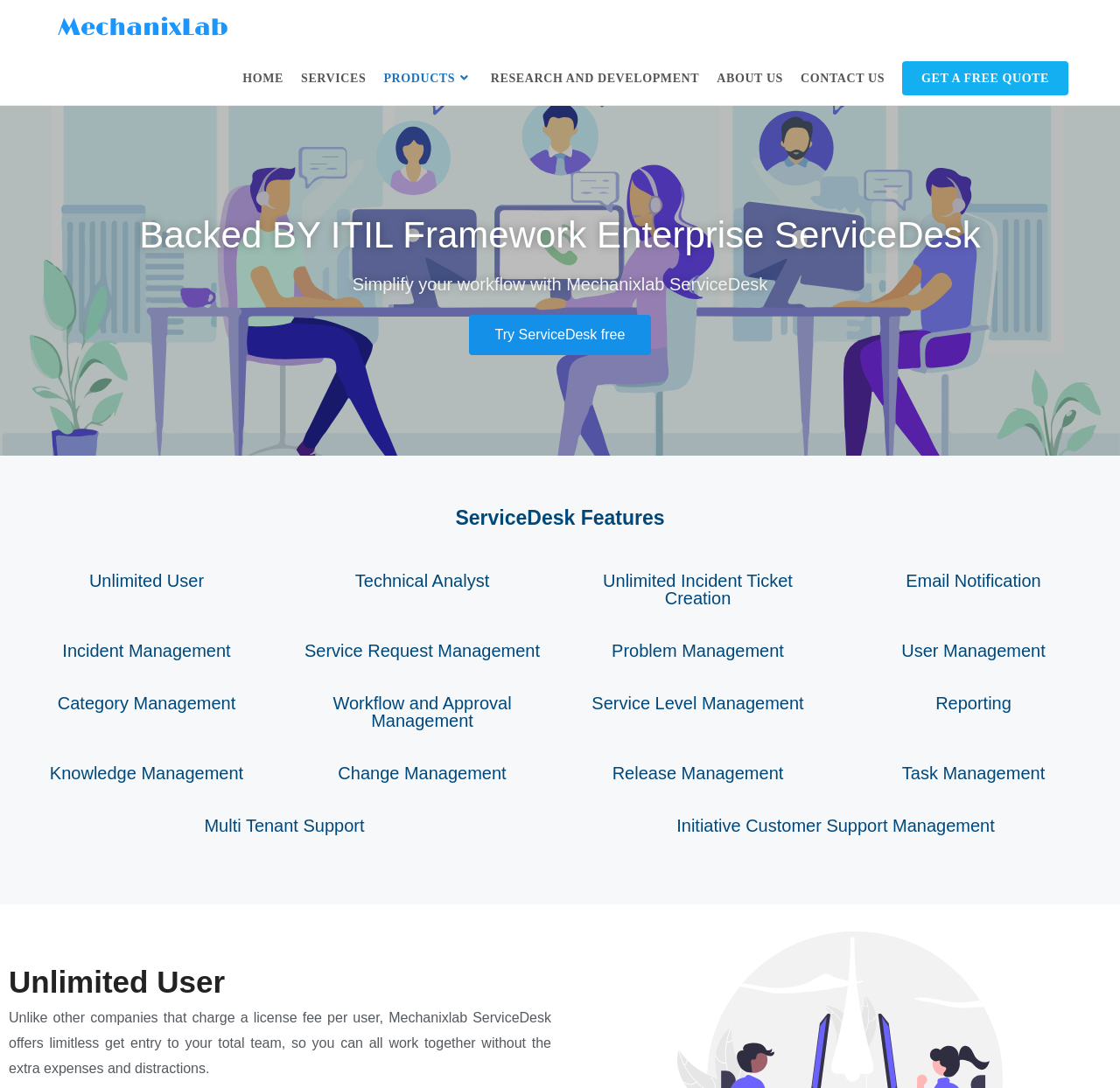Please indicate the bounding box coordinates for the clickable area to complete the following task: "Try ServiceDesk for free". The coordinates should be specified as four float numbers between 0 and 1, i.e., [left, top, right, bottom].

[0.418, 0.289, 0.582, 0.326]